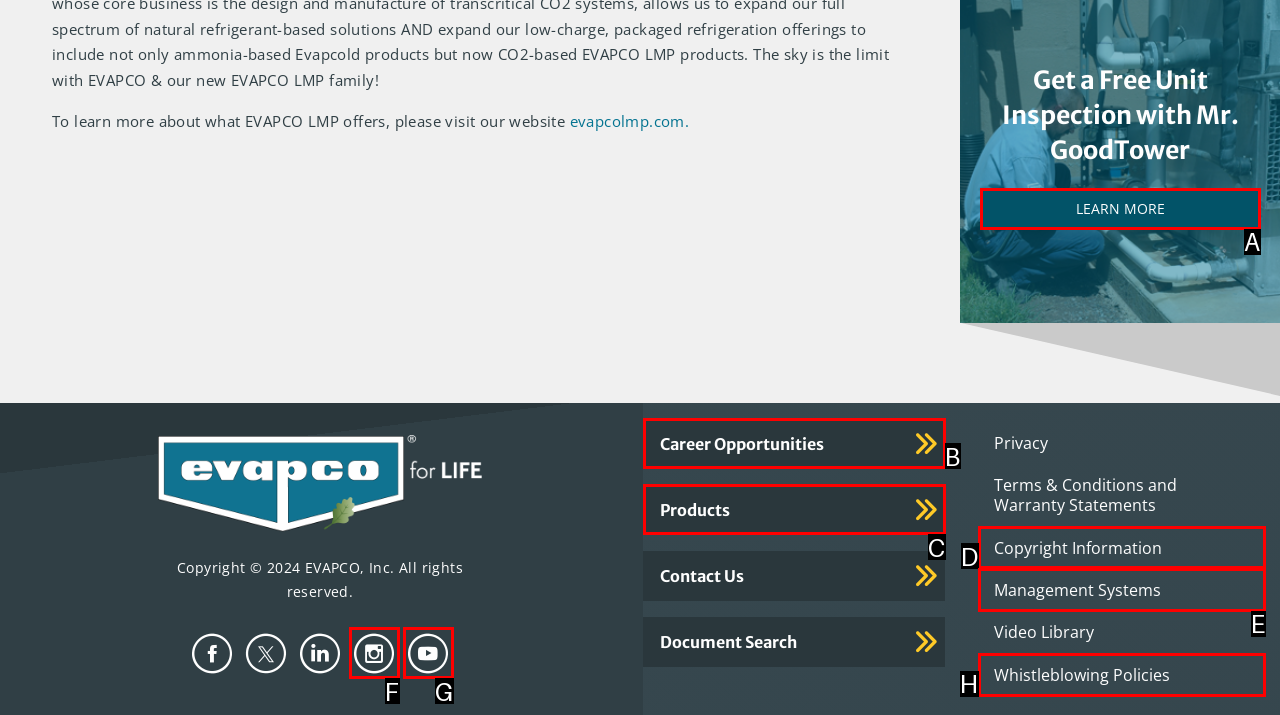Based on the description: Career Opportunities, identify the matching HTML element. Reply with the letter of the correct option directly.

B